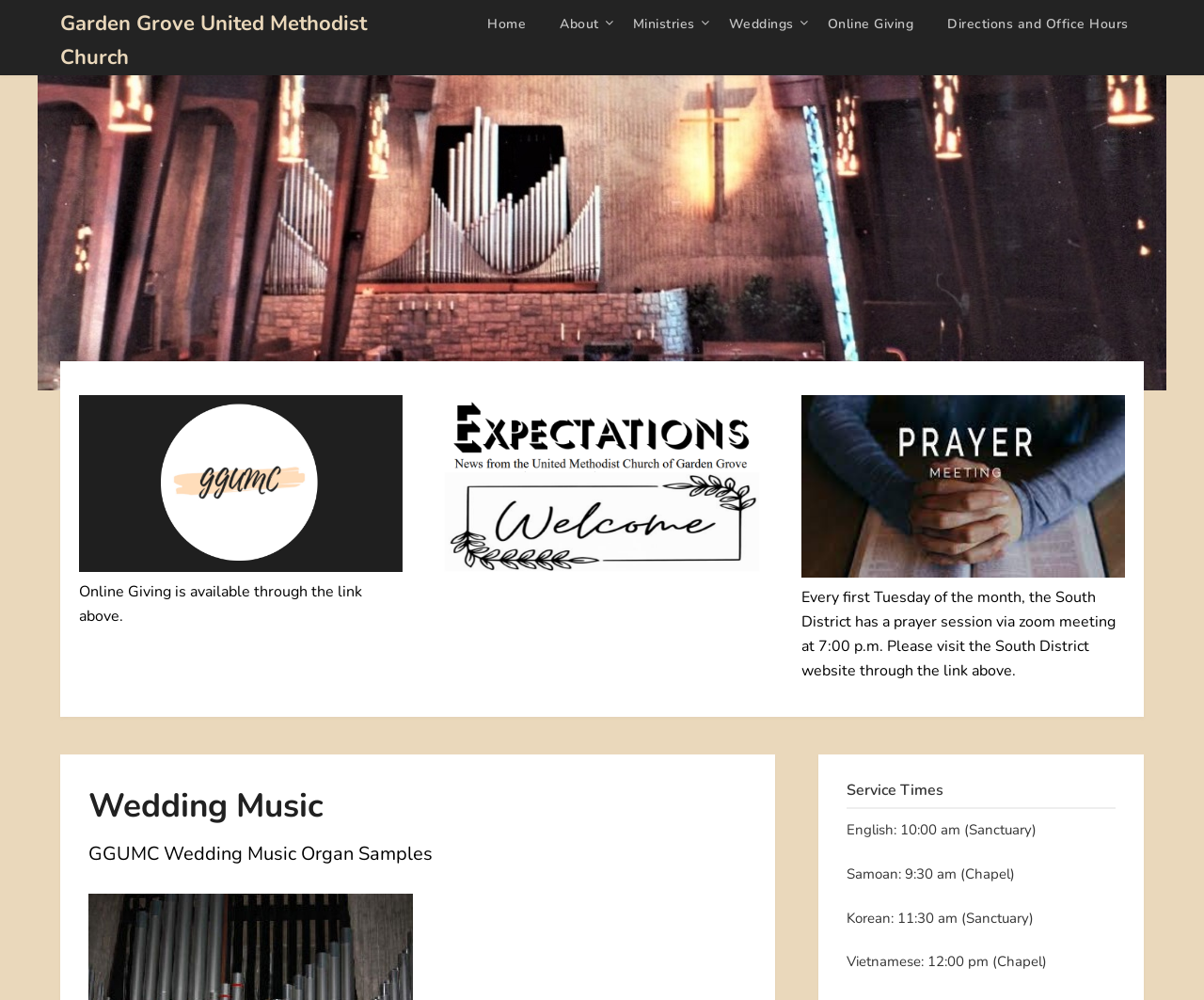What is the time of the South District prayer session?
Give a detailed response to the question by analyzing the screenshot.

The time of the South District prayer session can be found in the figure with a link and a caption that says 'Every first Tuesday of the month, the South District has a prayer session via zoom meeting at 7:00 p.m. Please visit the South District website through the link above'.